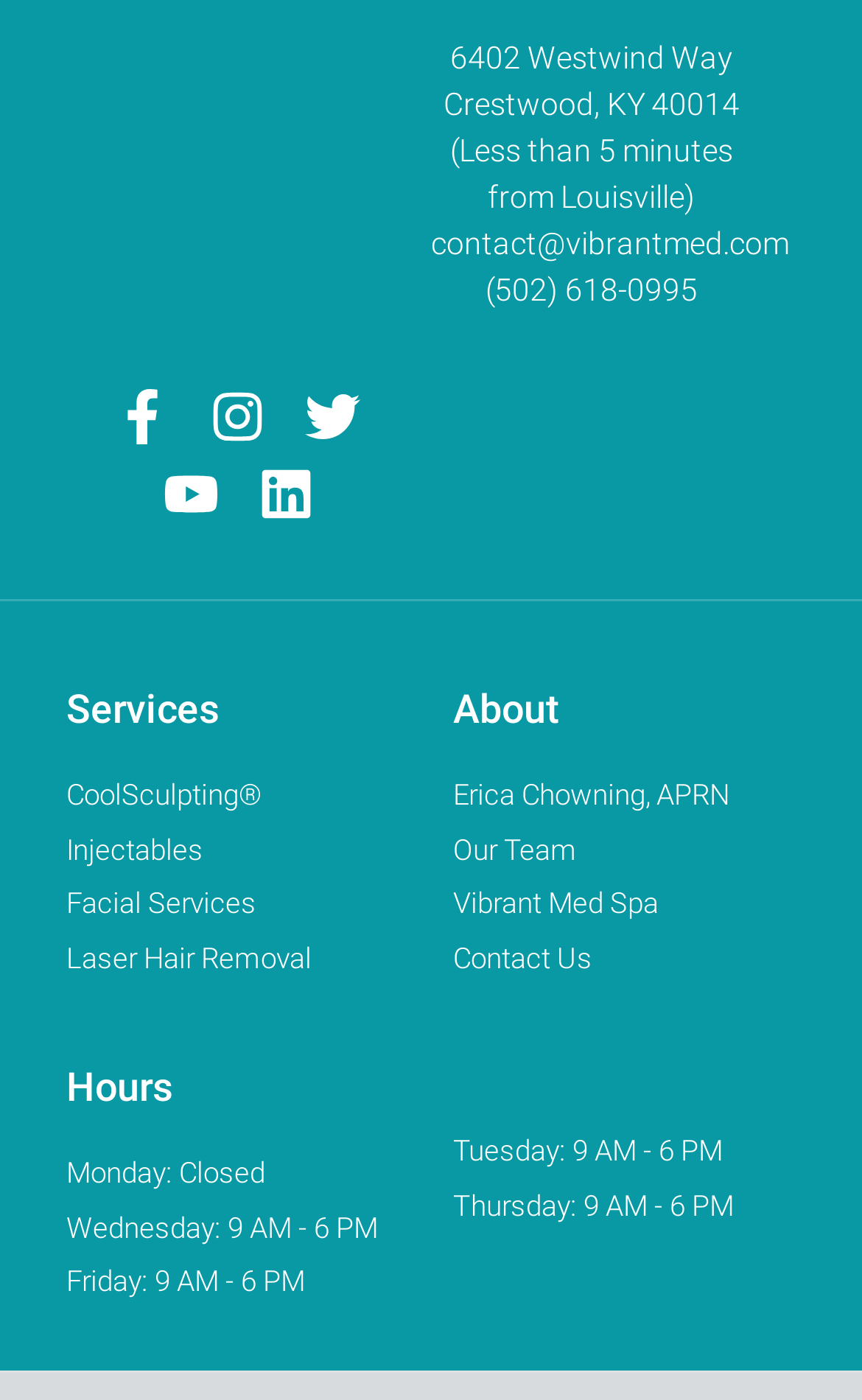Could you specify the bounding box coordinates for the clickable section to complete the following instruction: "Read about Erica Chowning, APRN"?

[0.526, 0.553, 0.923, 0.584]